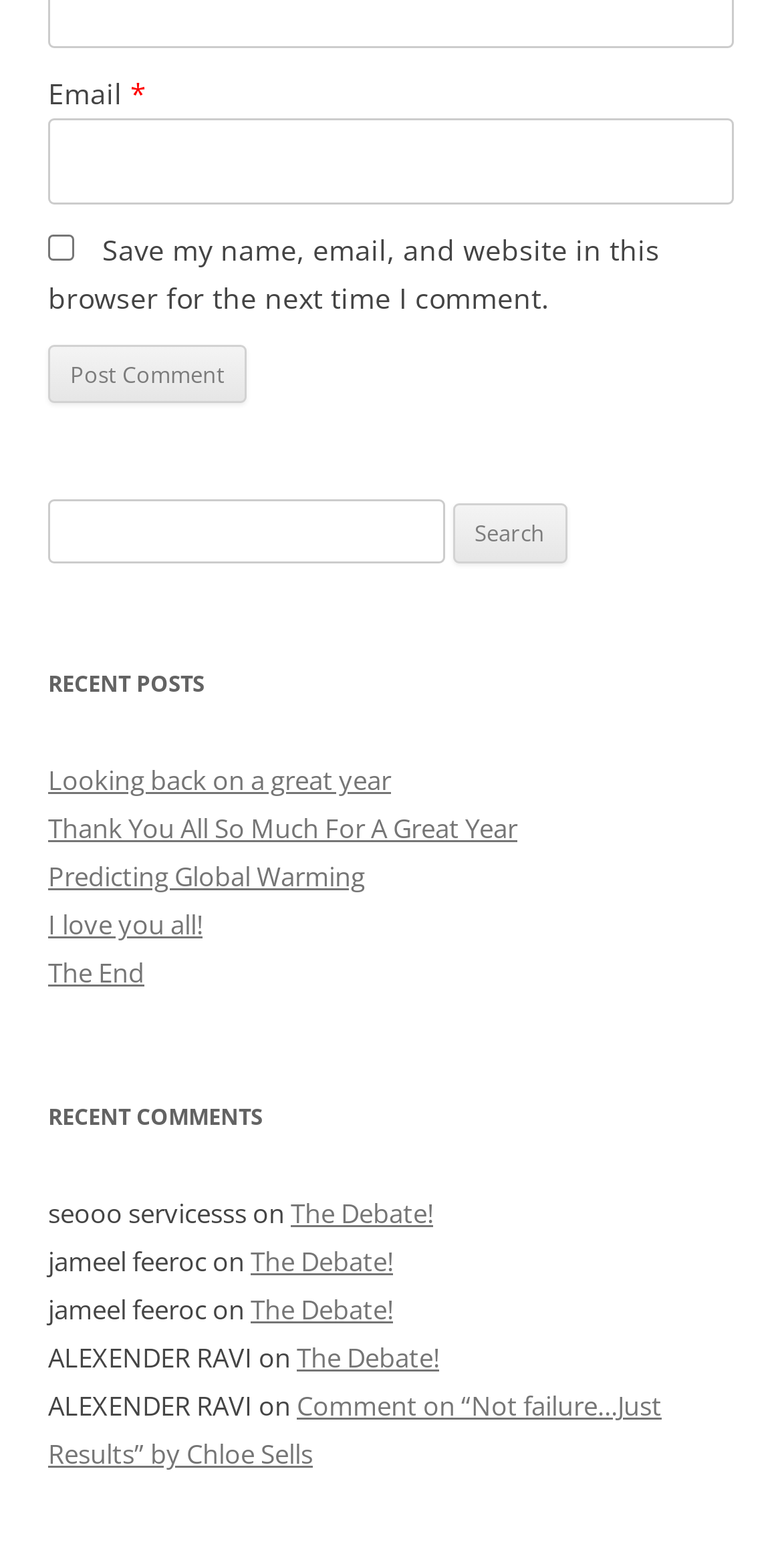Predict the bounding box of the UI element based on this description: "name="submit" value="Post Comment"".

[0.062, 0.22, 0.315, 0.258]